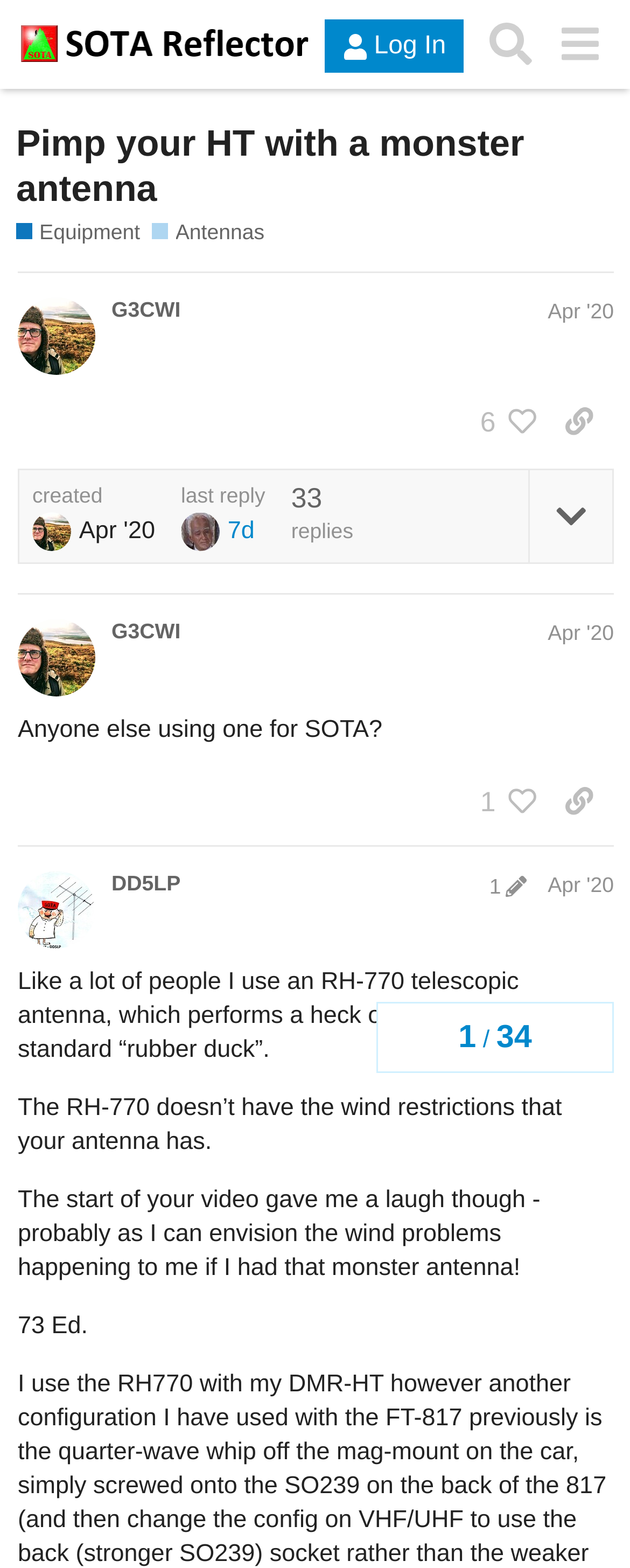Identify the main heading of the webpage and provide its text content.

Pimp your HT with a monster antenna